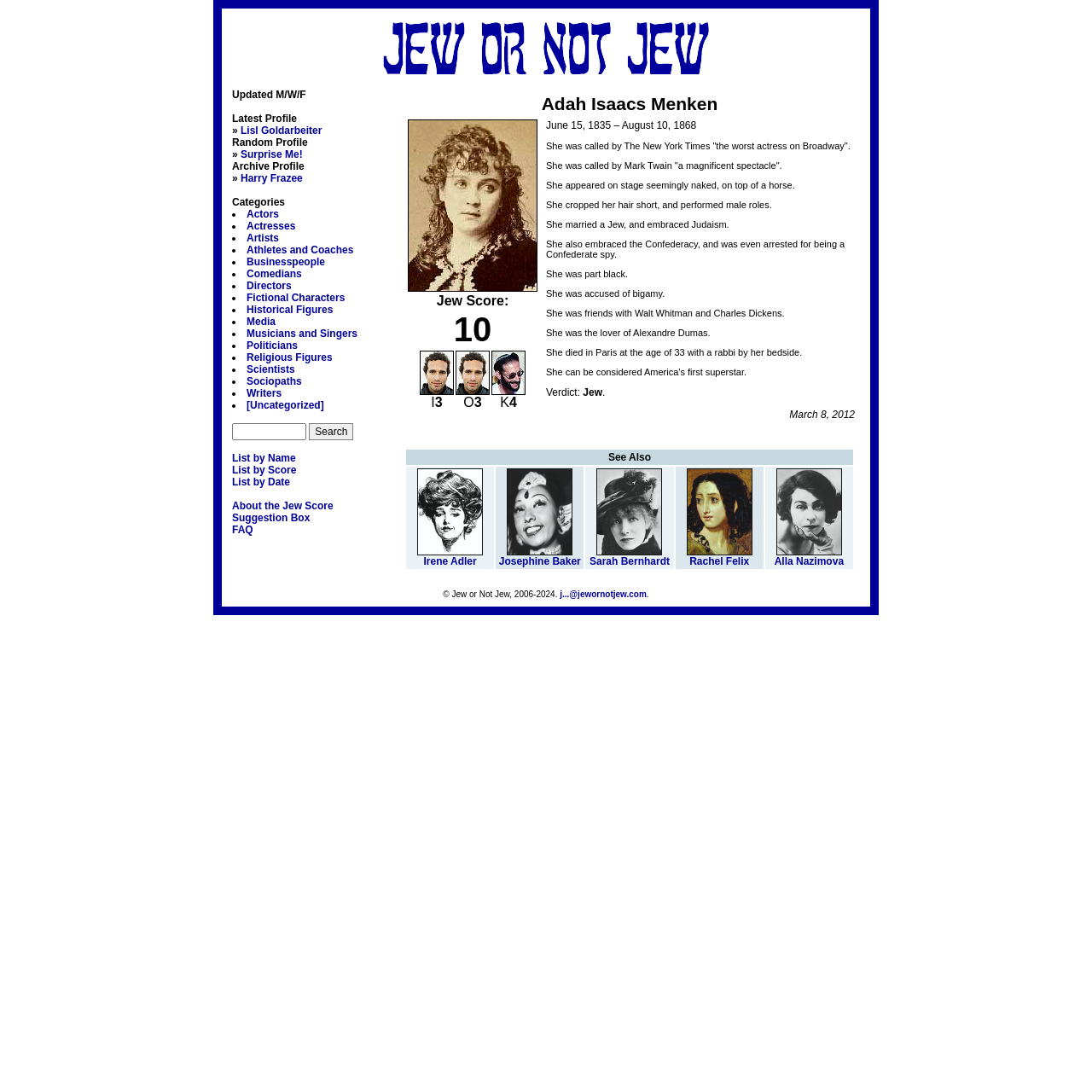Please identify the bounding box coordinates of the clickable area that will allow you to execute the instruction: "Go to the list of profiles by name".

[0.212, 0.414, 0.271, 0.425]